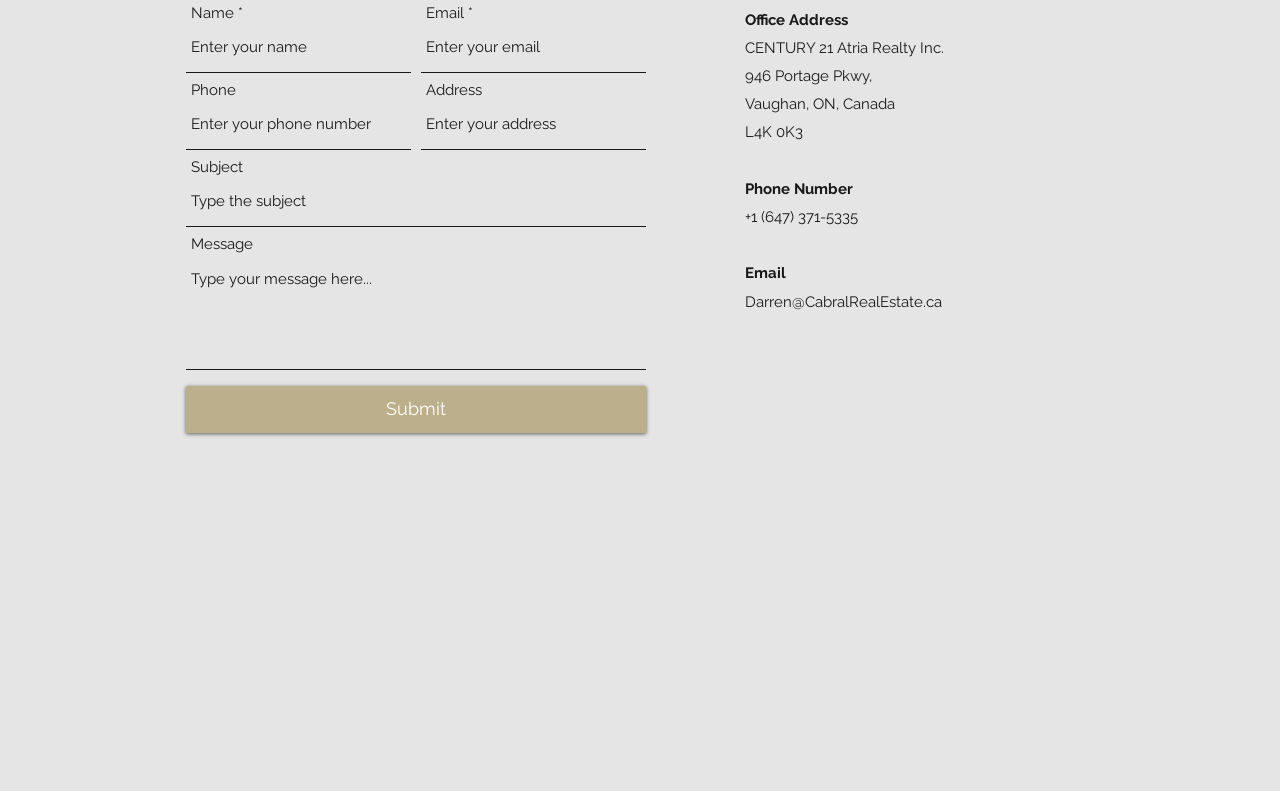Determine the bounding box coordinates of the target area to click to execute the following instruction: "Enter your name."

[0.145, 0.029, 0.321, 0.092]